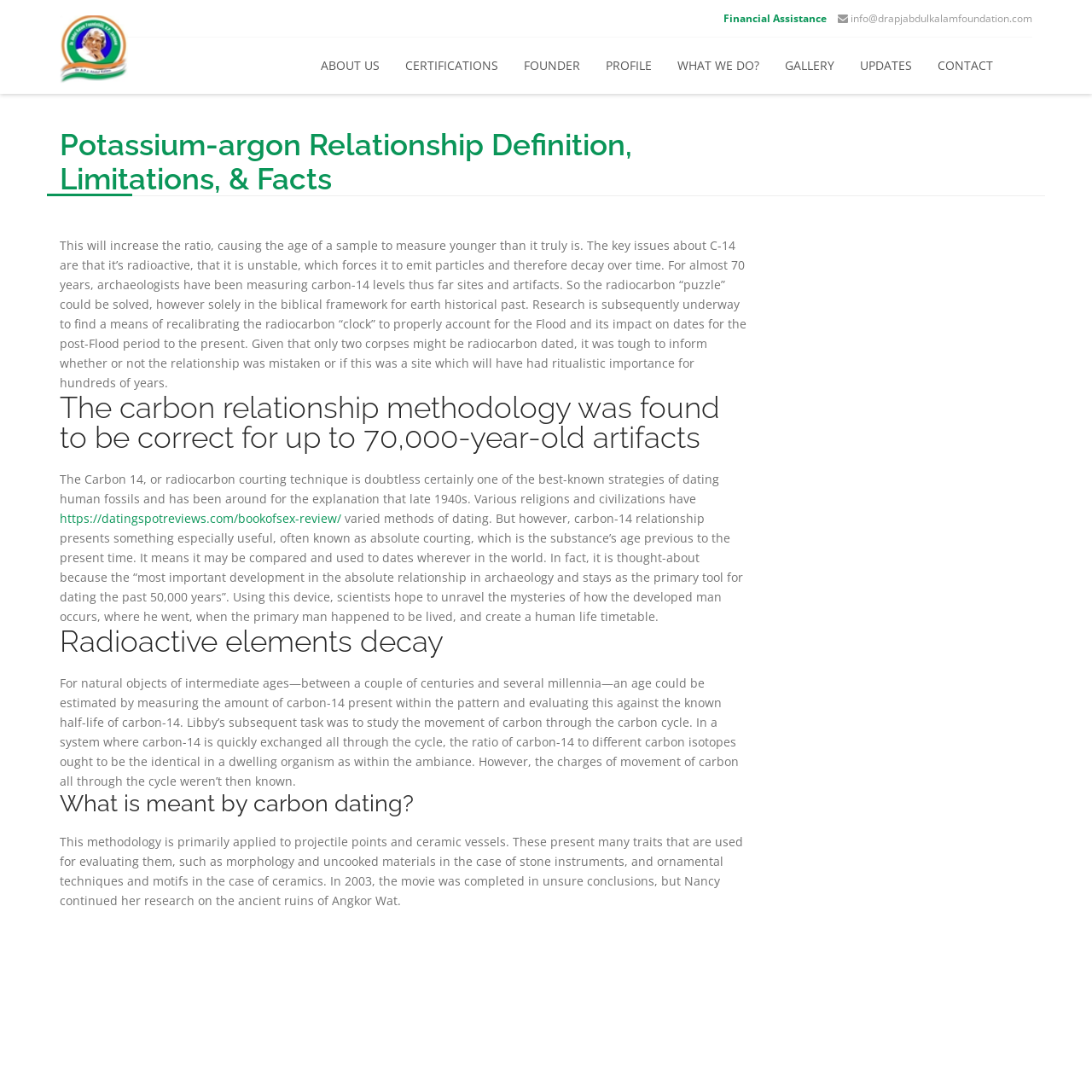Please provide a one-word or phrase answer to the question: 
What is the name of the organization mentioned on the webpage?

Dr. Abdul Kalam Foundation